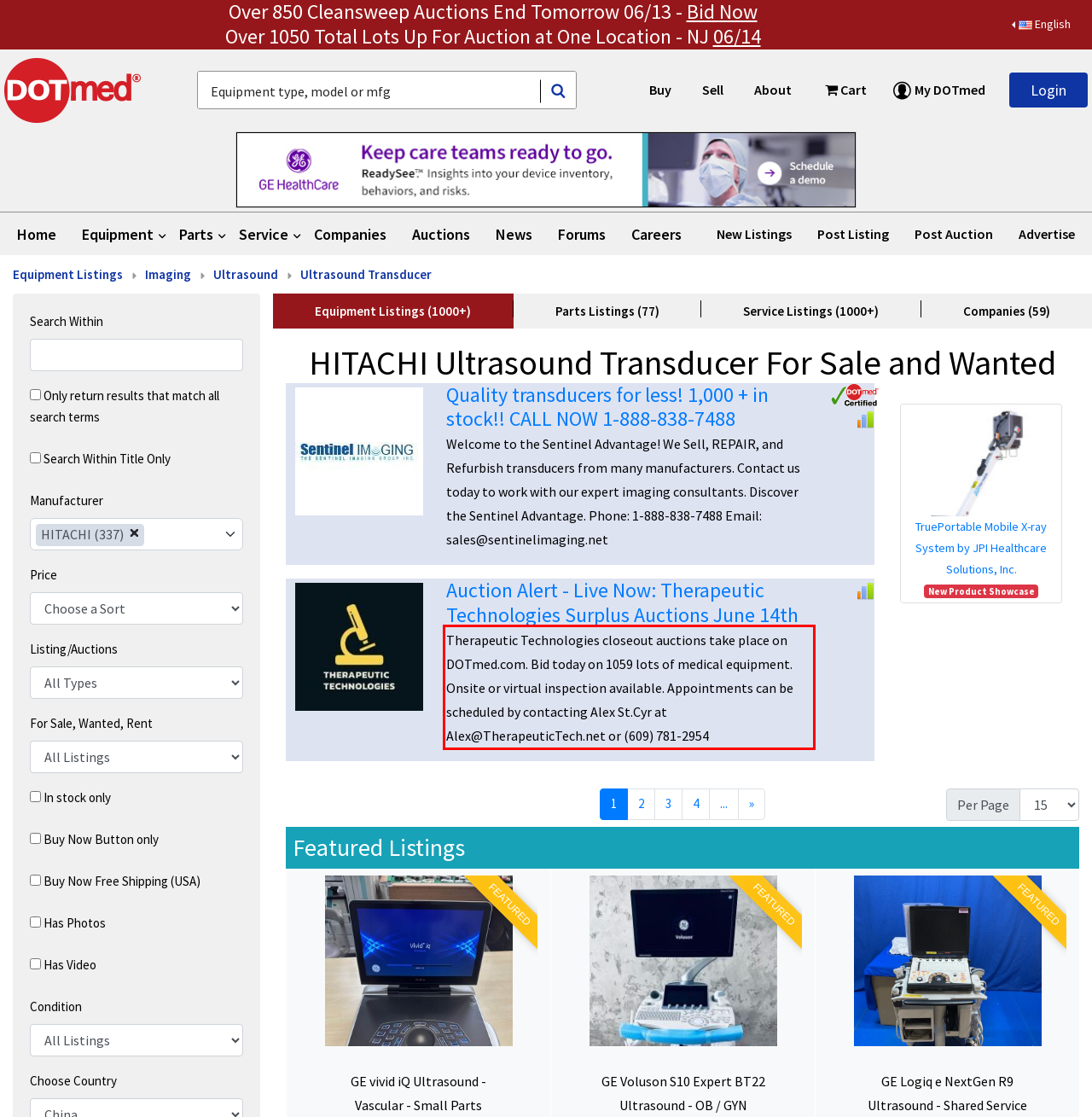Please perform OCR on the text content within the red bounding box that is highlighted in the provided webpage screenshot.

Therapeutic Technologies closeout auctions take place on DOTmed.com. Bid today on 1059 lots of medical equipment. Onsite or virtual inspection available. Appointments can be scheduled by contacting Alex St.Cyr at Alex@TherapeuticTech.net or (609) 781-2954